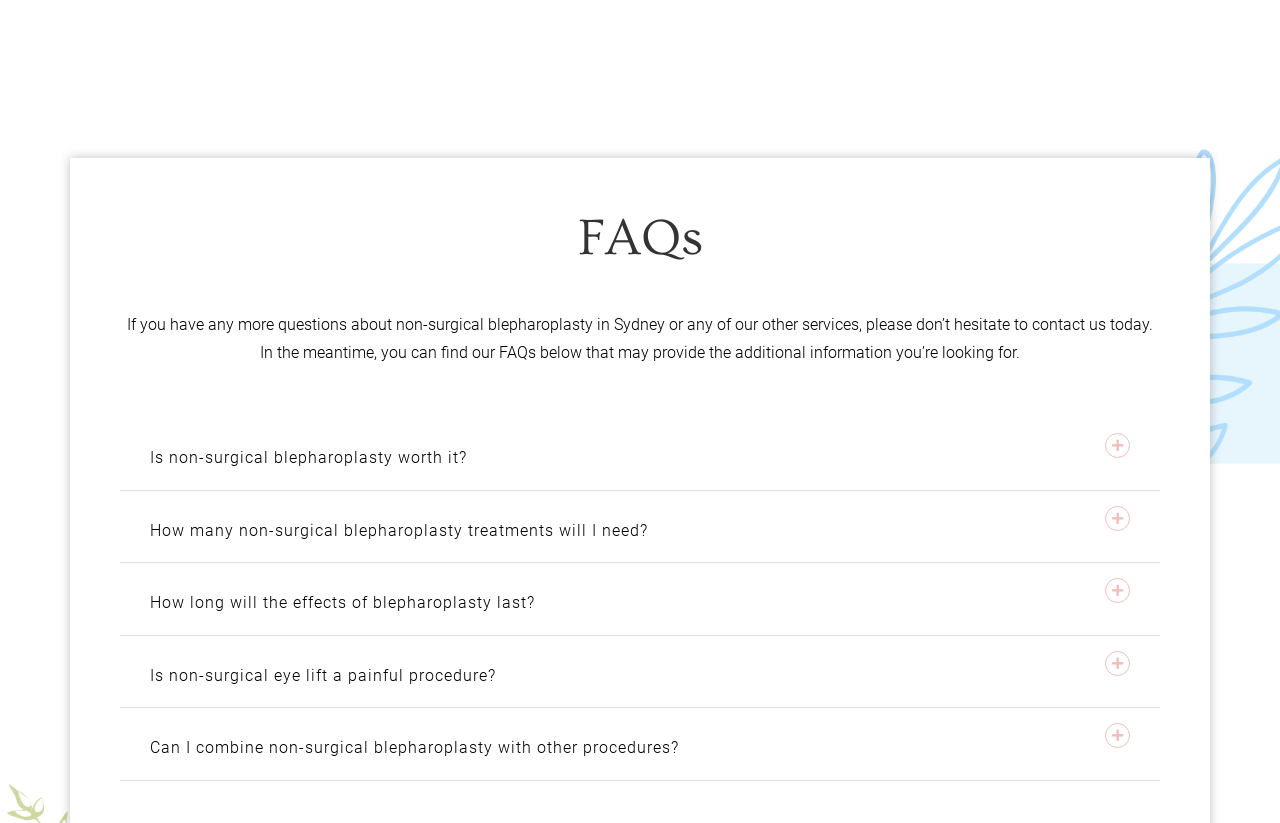Identify the bounding box of the UI element that matches this description: "title="Share on Twitter"".

None